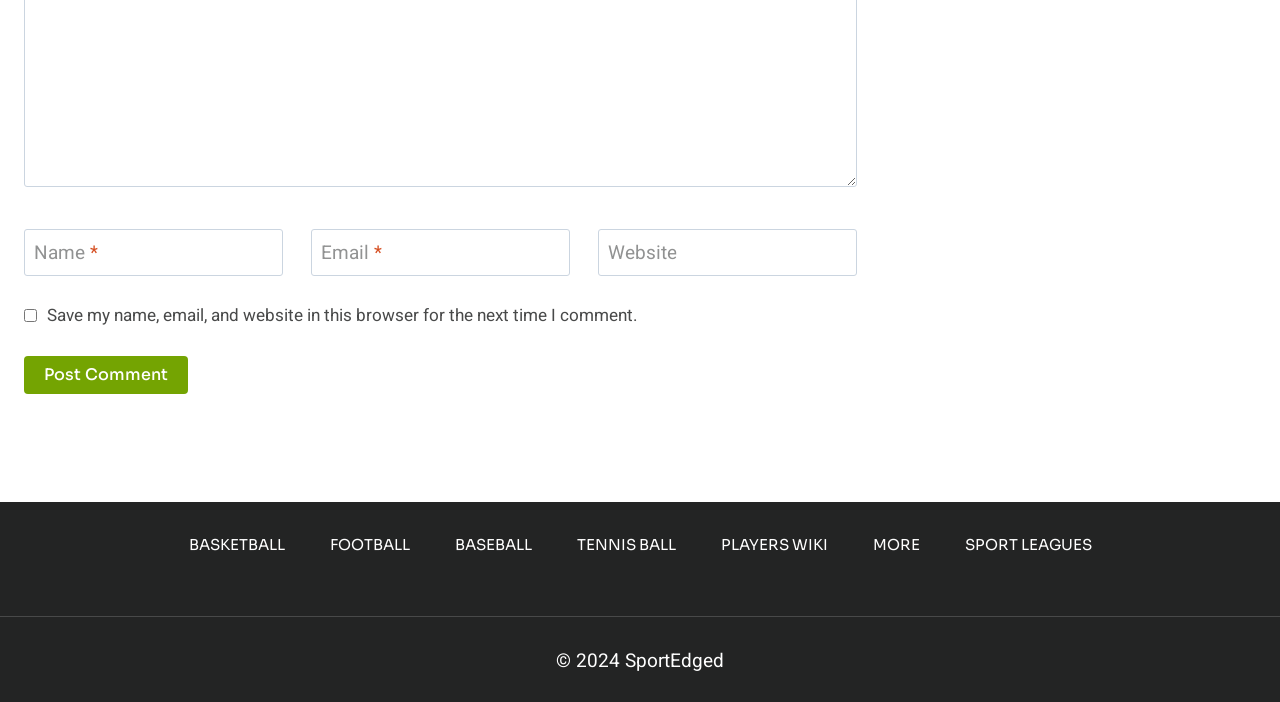How many text boxes are there?
Please provide a comprehensive answer based on the details in the screenshot.

I counted the number of text boxes in the webpage, which are 'Name', 'Email', and 'Website'.